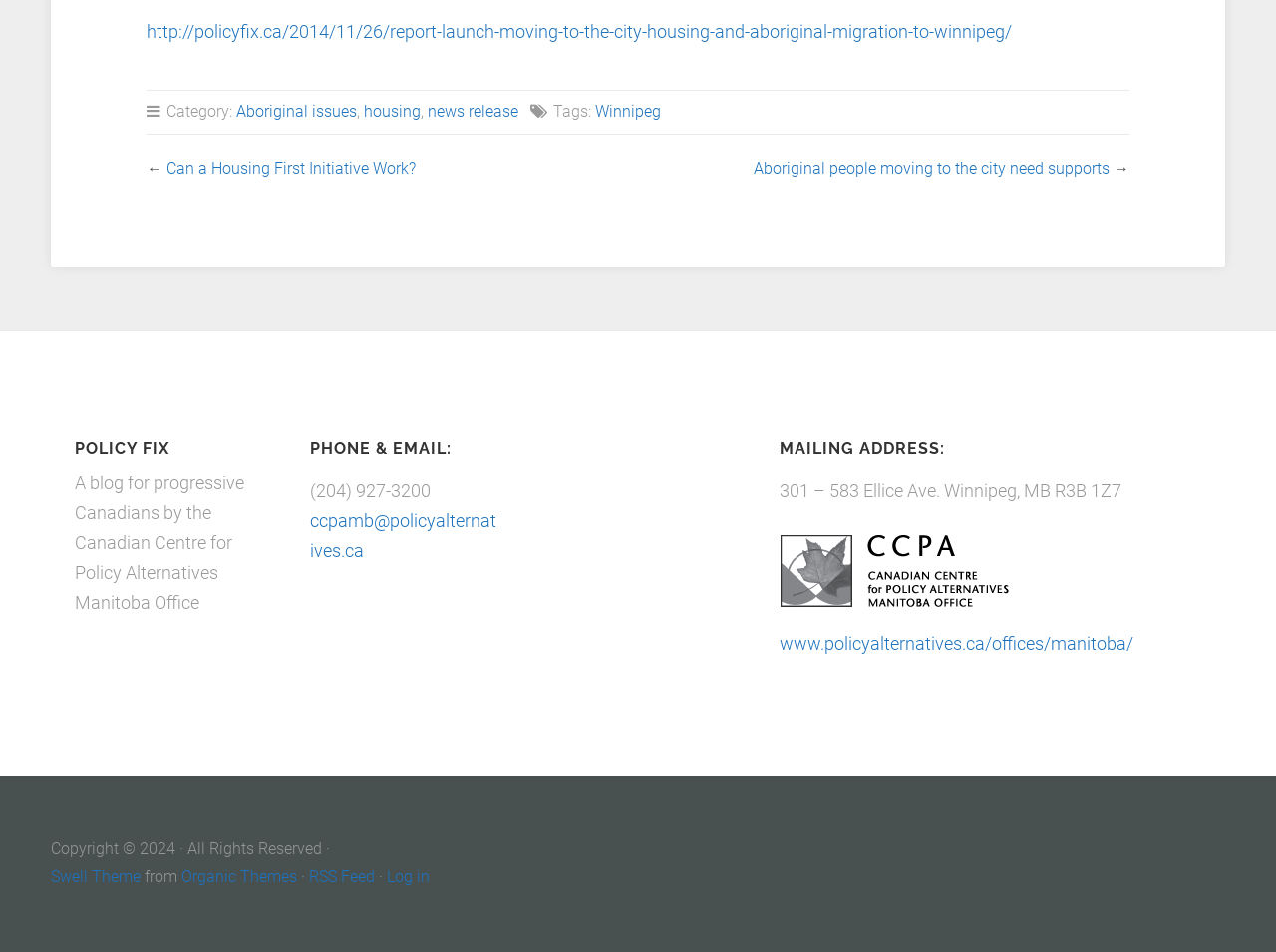What is the category of the first article? Look at the image and give a one-word or short phrase answer.

Aboriginal issues, housing